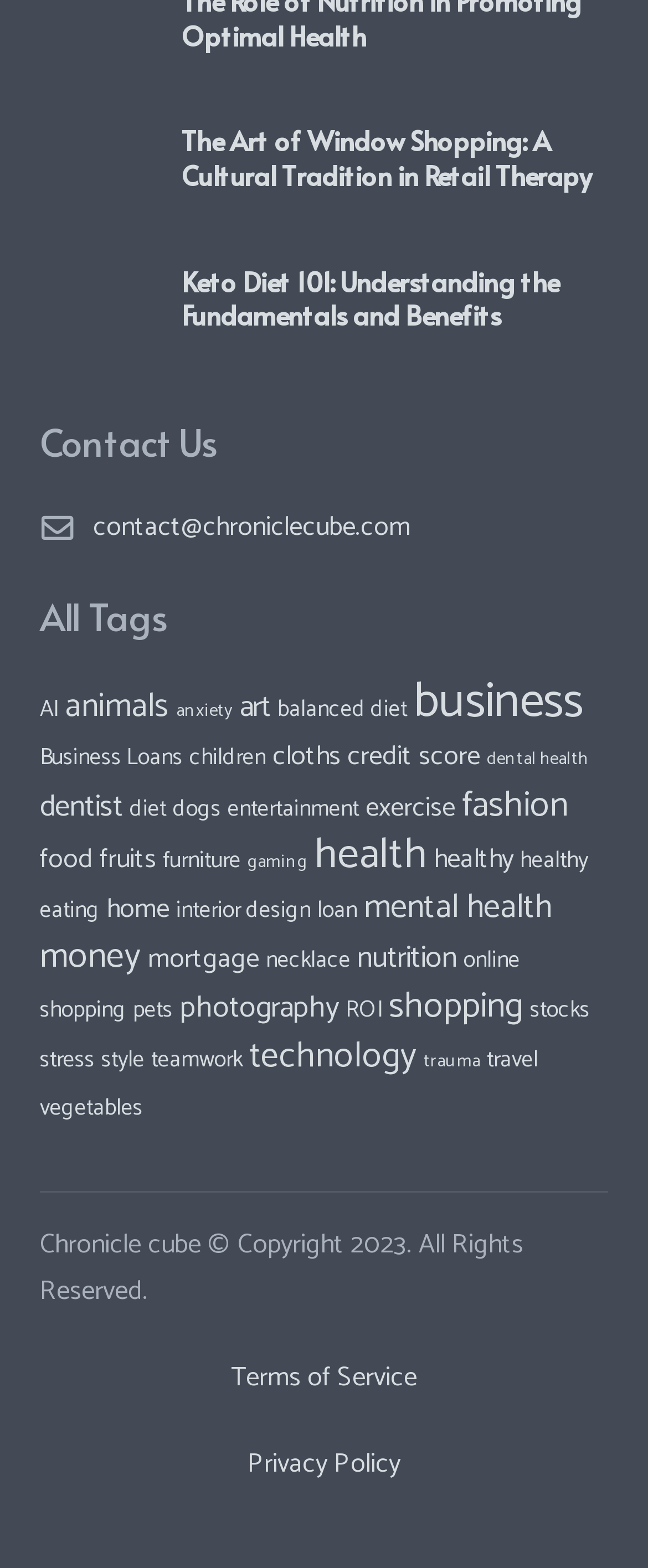Find the bounding box coordinates of the area that needs to be clicked in order to achieve the following instruction: "Learn about anxiety". The coordinates should be specified as four float numbers between 0 and 1, i.e., [left, top, right, bottom].

[0.272, 0.444, 0.359, 0.463]